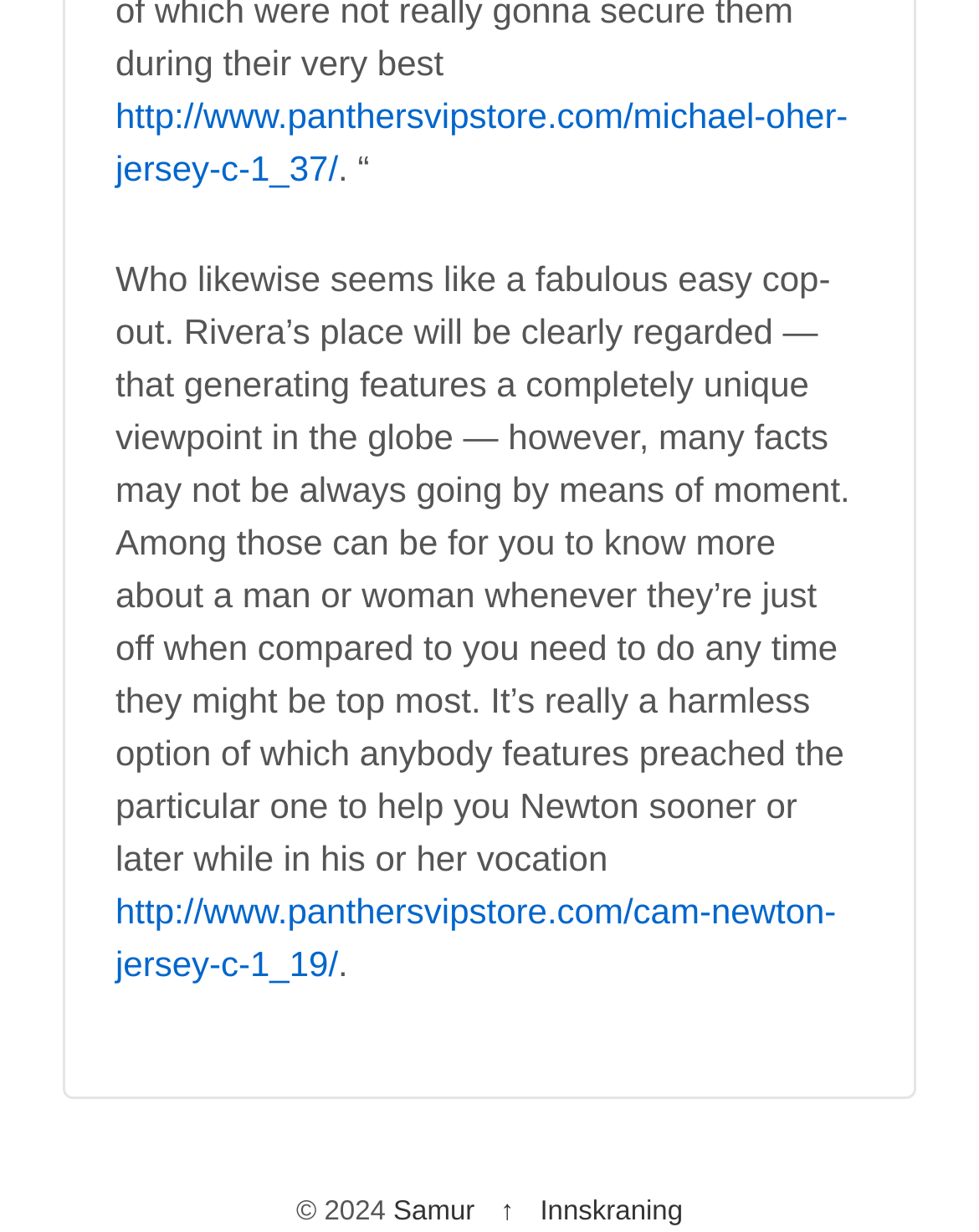Using the information from the screenshot, answer the following question thoroughly:
How many links are present at the bottom of the webpage?

The links 'Samur', '↑', and 'Innskraning' are present at the bottom of the webpage, in addition to the copyright text. Therefore, there are a total of 4 links at the bottom of the webpage.